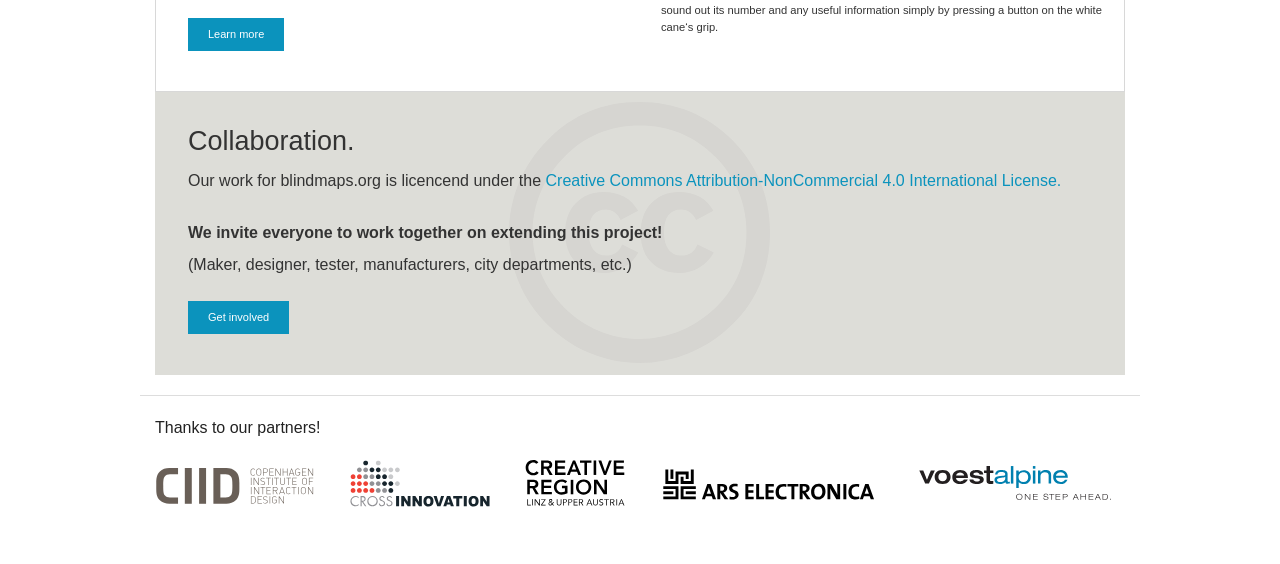What is the call to action for collaboration?
Please provide a single word or phrase as your answer based on the image.

Get involved